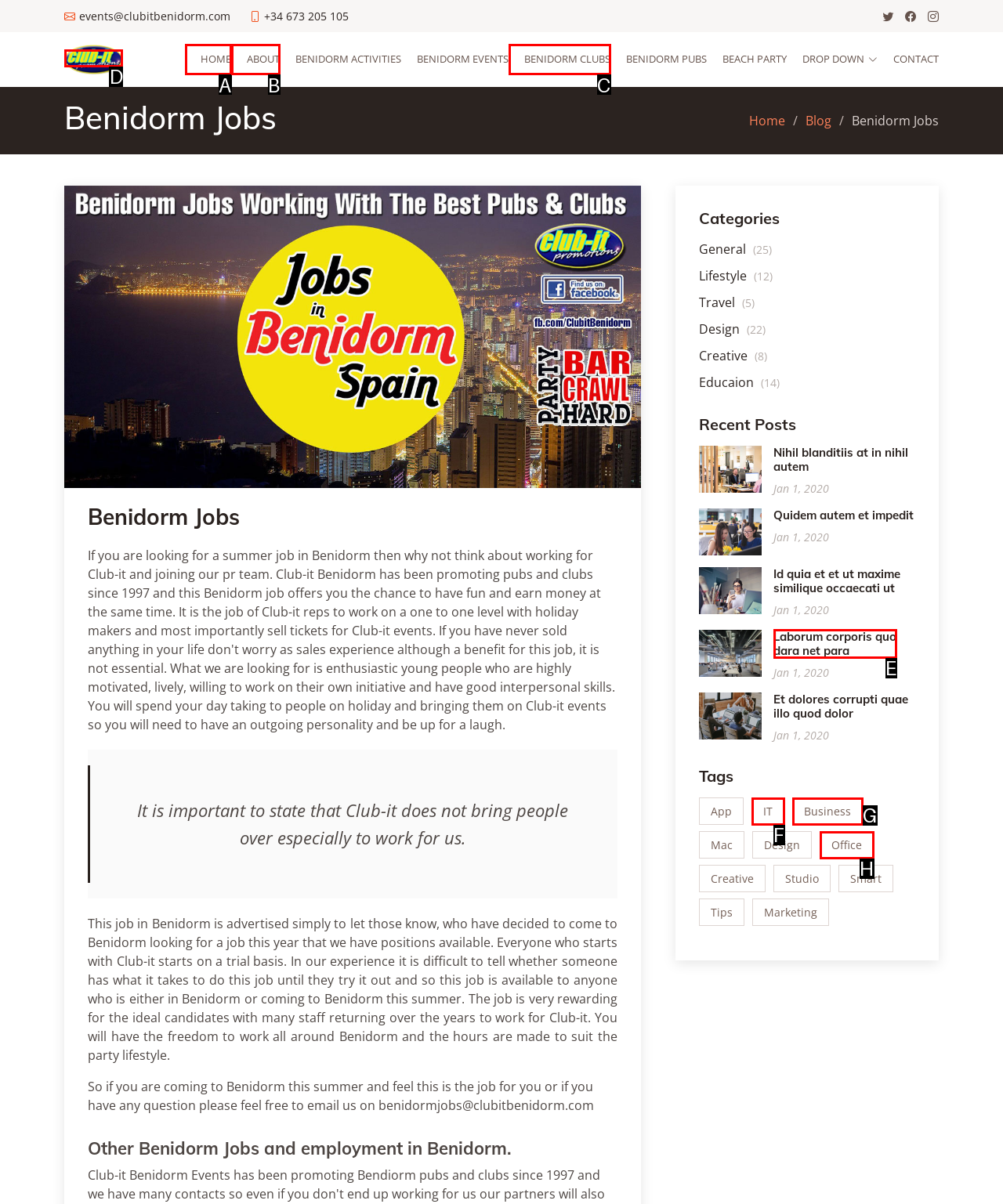Refer to the description: IT and choose the option that best fits. Provide the letter of that option directly from the options.

F